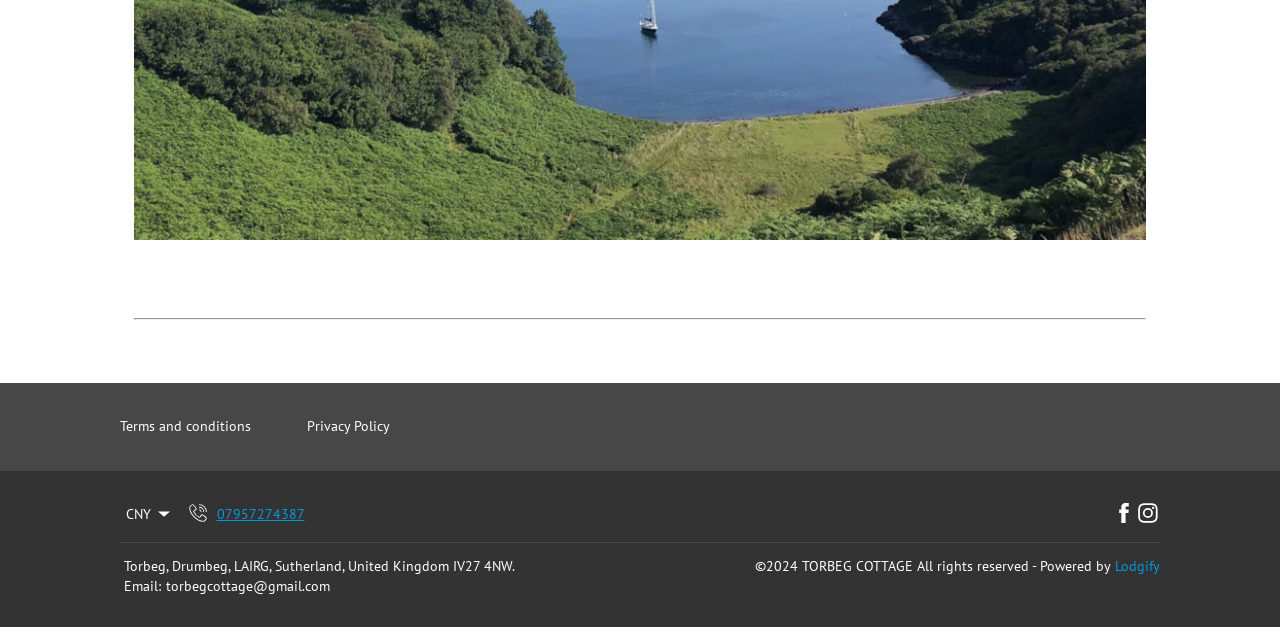What is the name of the social media platform with an icon at the top-right corner?
Look at the screenshot and give a one-word or phrase answer.

Facebook